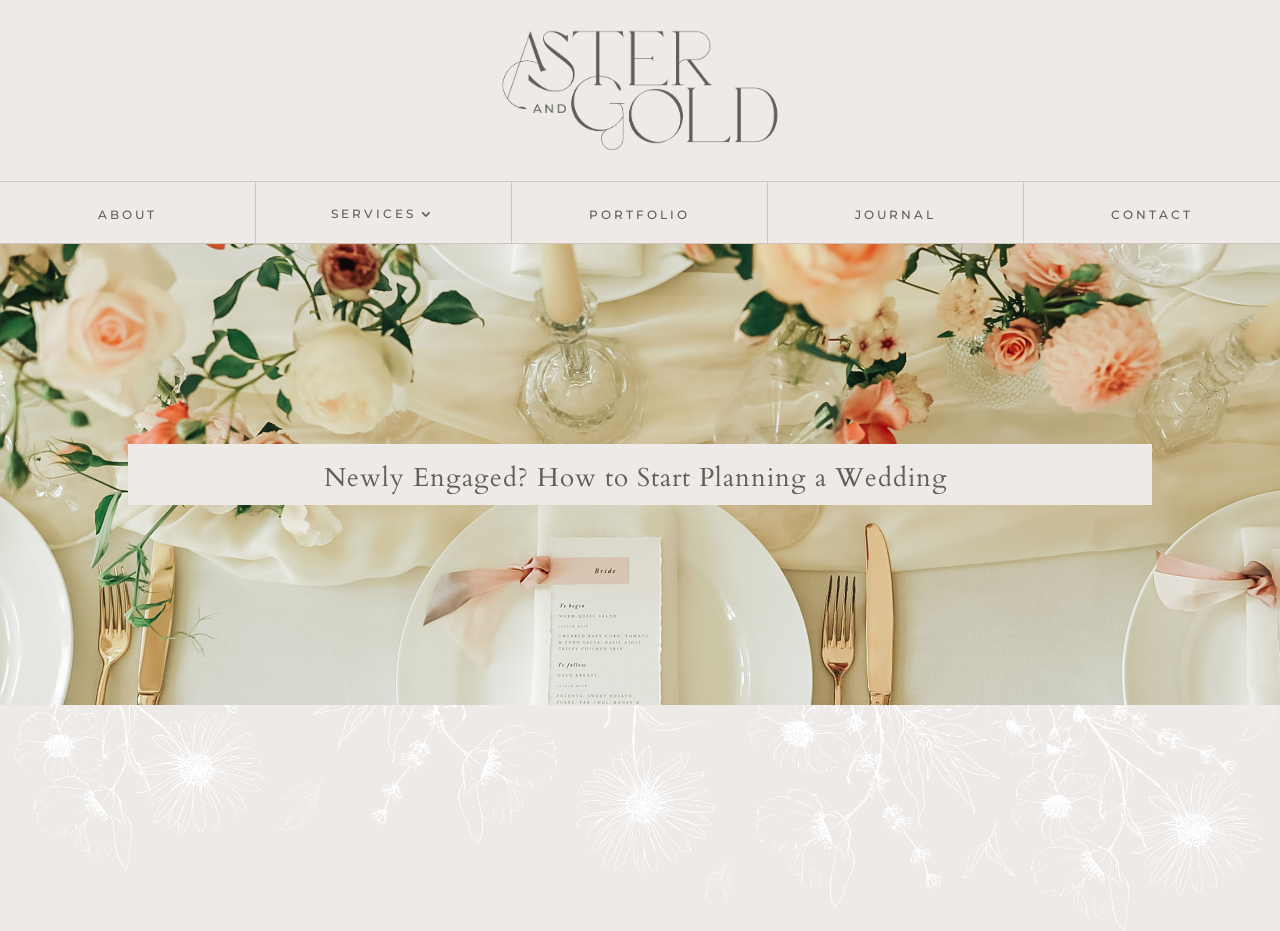Create a full and detailed caption for the entire webpage.

The webpage is a luxury wedding planner's website, specifically designed for newly engaged couples in Essex and Suffolk, UK. At the top of the page, there is a prominent image, taking up about a quarter of the screen, with a link overlaid on top of it. The link is positioned slightly below the top of the image, and it spans about half of the image's width.

Below the image, there is a navigation menu with five links: "ABOUT", "SERVICES 3", "PORTFOLIO", "JOURNAL", and "CONTACT". These links are evenly spaced and aligned horizontally, taking up about half of the screen's width.

The main heading of the page, "Newly Engaged? How to Start Planning a Wedding", is displayed prominently below the navigation menu, spanning about three-quarters of the screen's width. This heading is likely the title of the webpage or the main article.

Overall, the webpage appears to be well-organized, with clear headings and concise links, making it easy for users to navigate and find the information they need.